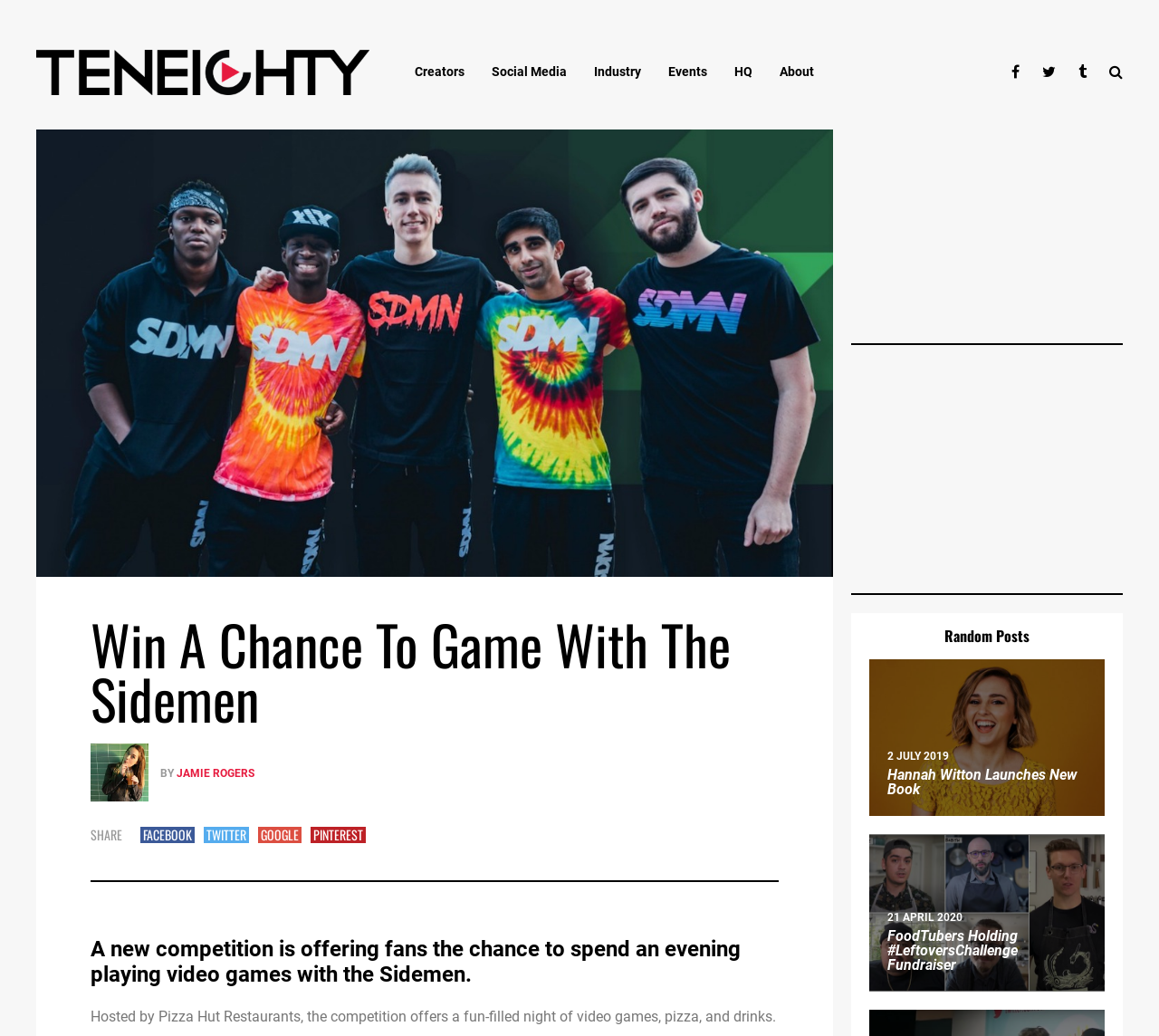Given the element description TwitterT, predict the bounding box coordinates for the UI element in the webpage screenshot. The format should be (top-left x, top-left y, bottom-right x, bottom-right y), and the values should be between 0 and 1.

[0.176, 0.797, 0.215, 0.815]